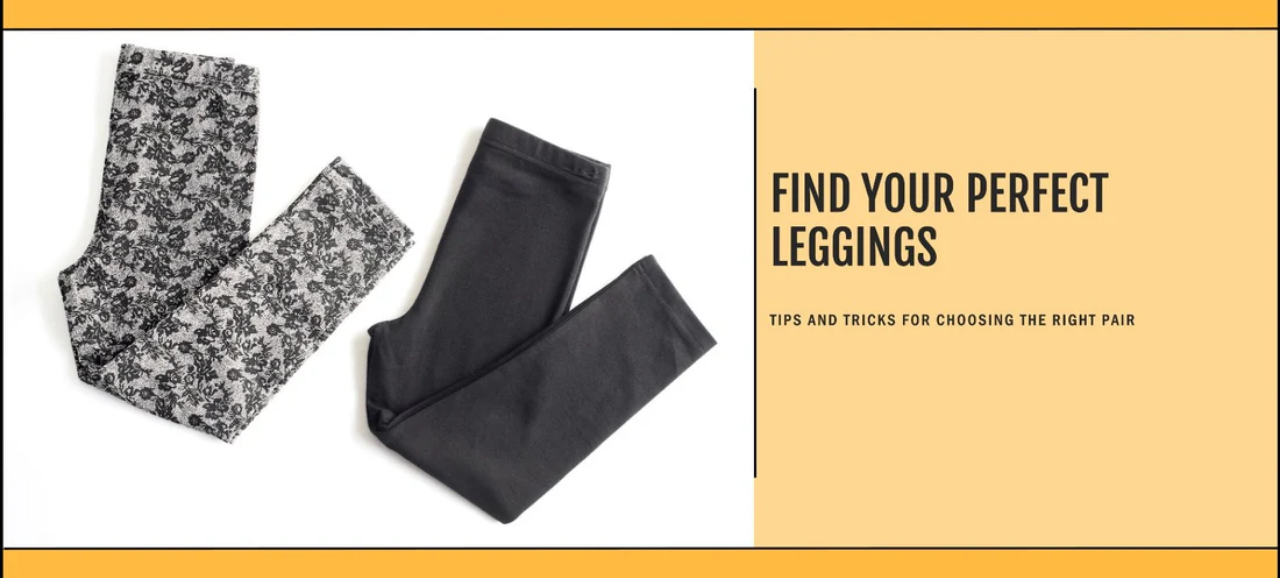What is the purpose of the content according to the subtitle?
Based on the image, provide your answer in one word or phrase.

Guiding viewers in choosing the right pair of leggings